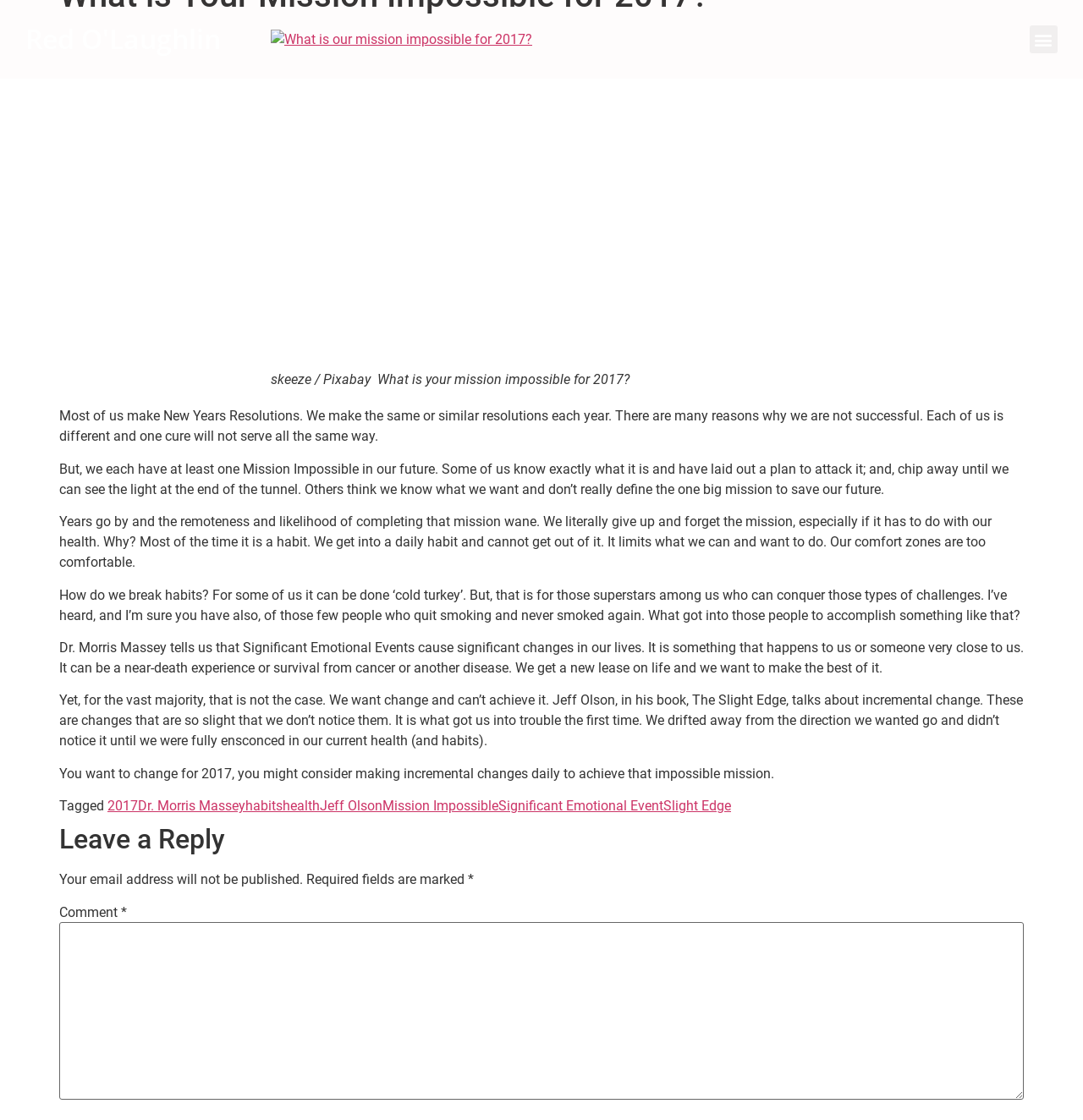Identify the bounding box coordinates of the section that should be clicked to achieve the task described: "View the 'SERVER STATUS'".

None